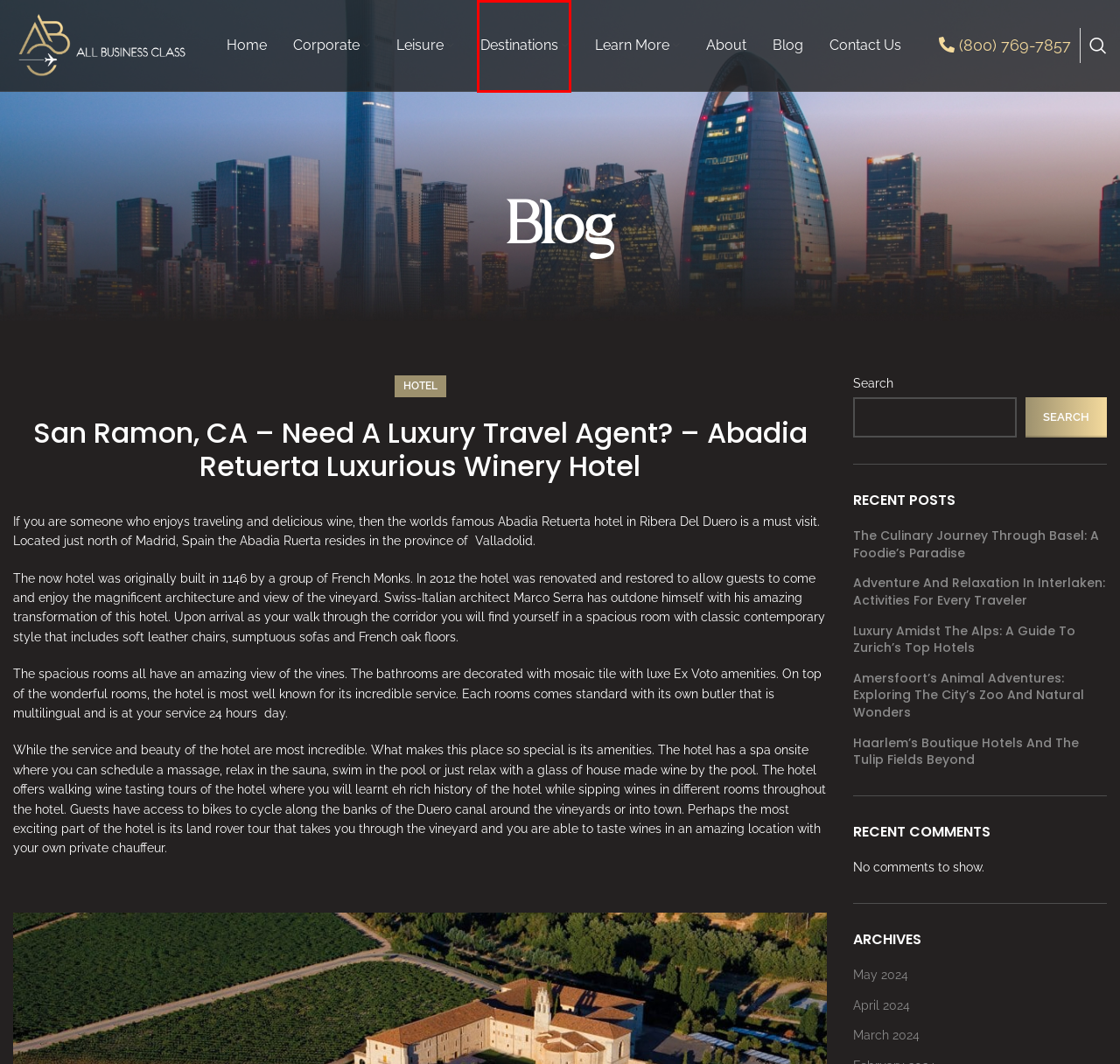You are given a webpage screenshot where a red bounding box highlights an element. Determine the most fitting webpage description for the new page that loads after clicking the element within the red bounding box. Here are the candidates:
A. Hotel Archives | All Business Class
B. Contact Us | Cheap Business Class Flights | Luxury Travel Services
C. Corporate | All Business Class | Luxury Travel Agency
D. Luxury Premium Travel Packages | All Business Class California
E. April 2024 | All Business Class
F. Luxury Travel Agency | All Business Class | San Francisco Bay Area
G. Luxury Amidst The Alps: A Guide To Zurich's Top Hotels | All Business Class
H. Amersfoort's Animal Adventures: Exploring The City's Zoo And Natural Wonders | All Business Class

D